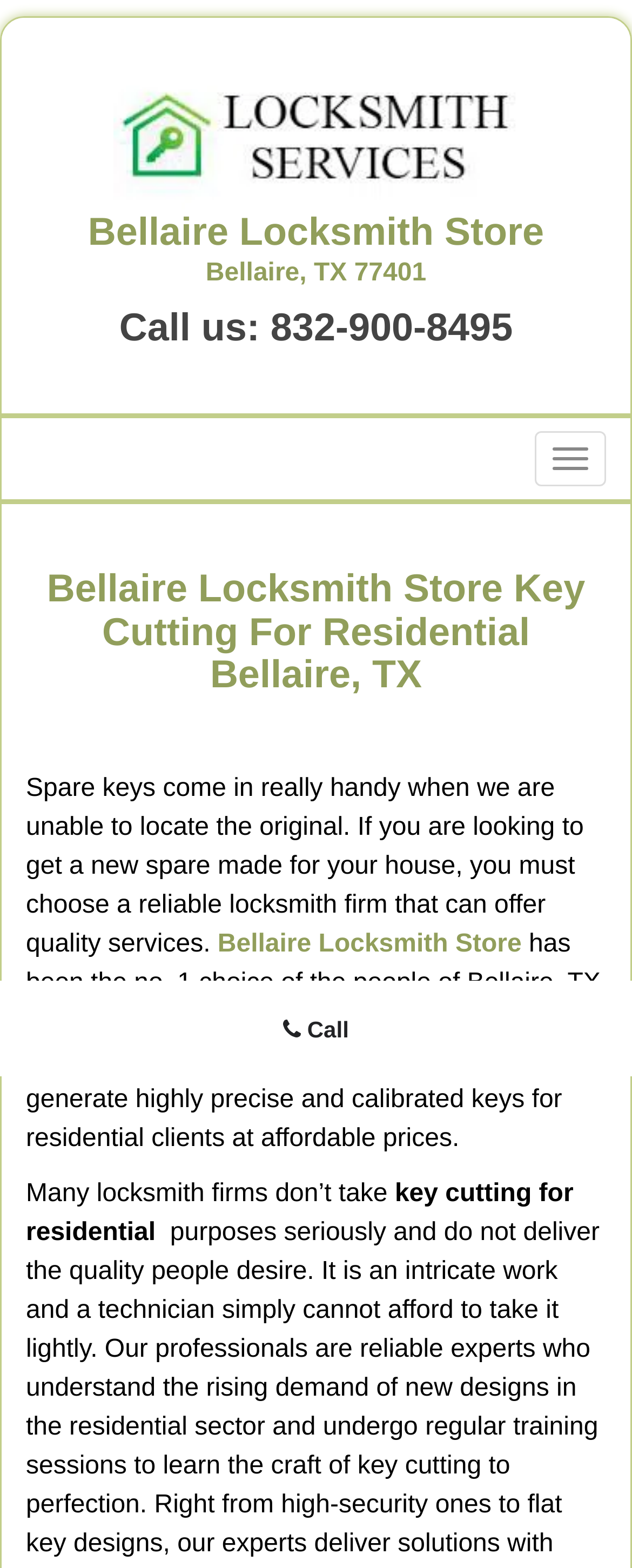What is the locksmith store known for?
Provide an in-depth answer to the question, covering all aspects.

I found this information by reading the paragraph that starts with 'Bellaire Locksmith Store has been the no. 1 choice...' and found that it is known for its exceptional craftsmanship.